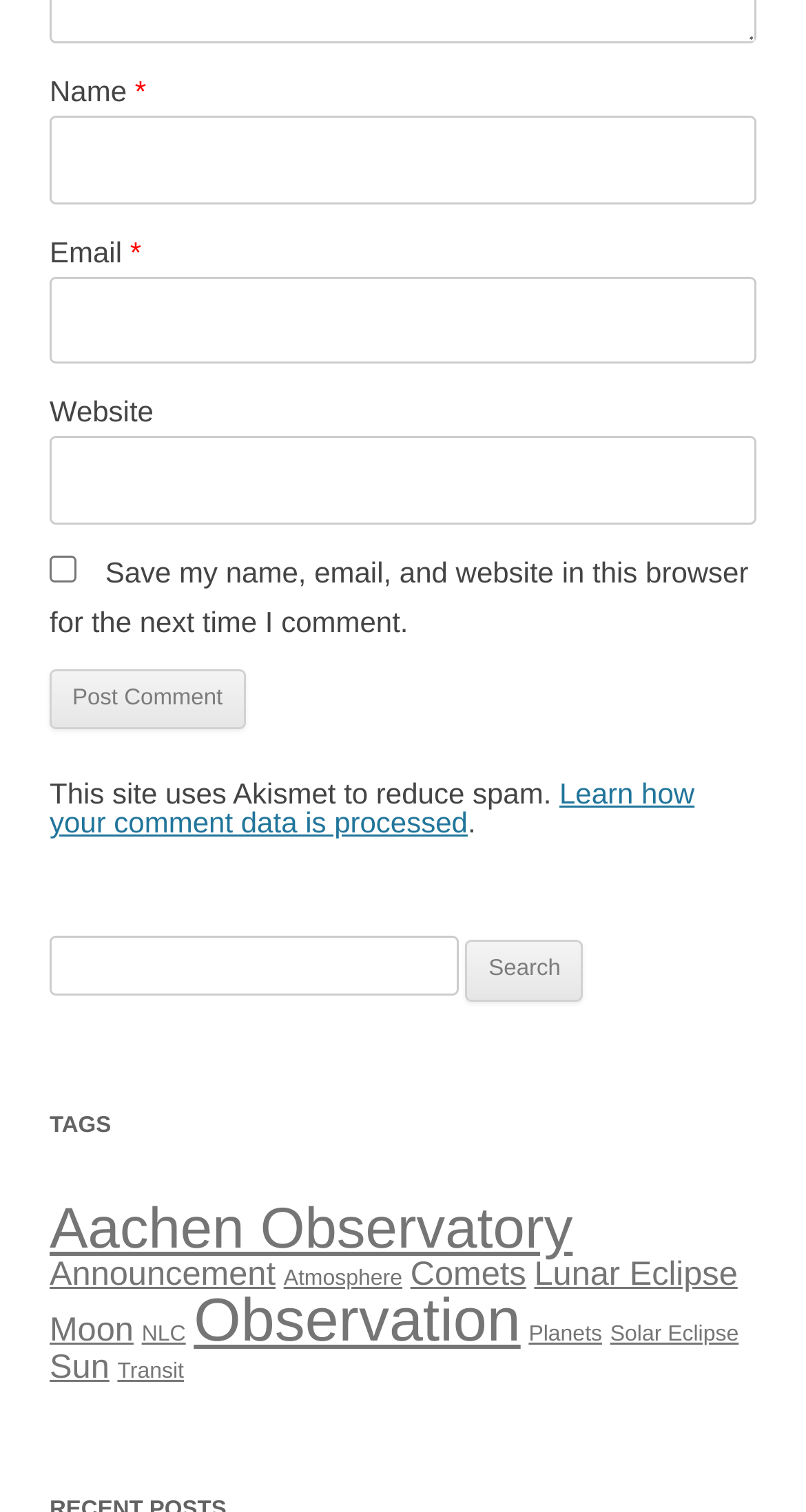Please specify the bounding box coordinates of the clickable section necessary to execute the following command: "Enter zip code".

None